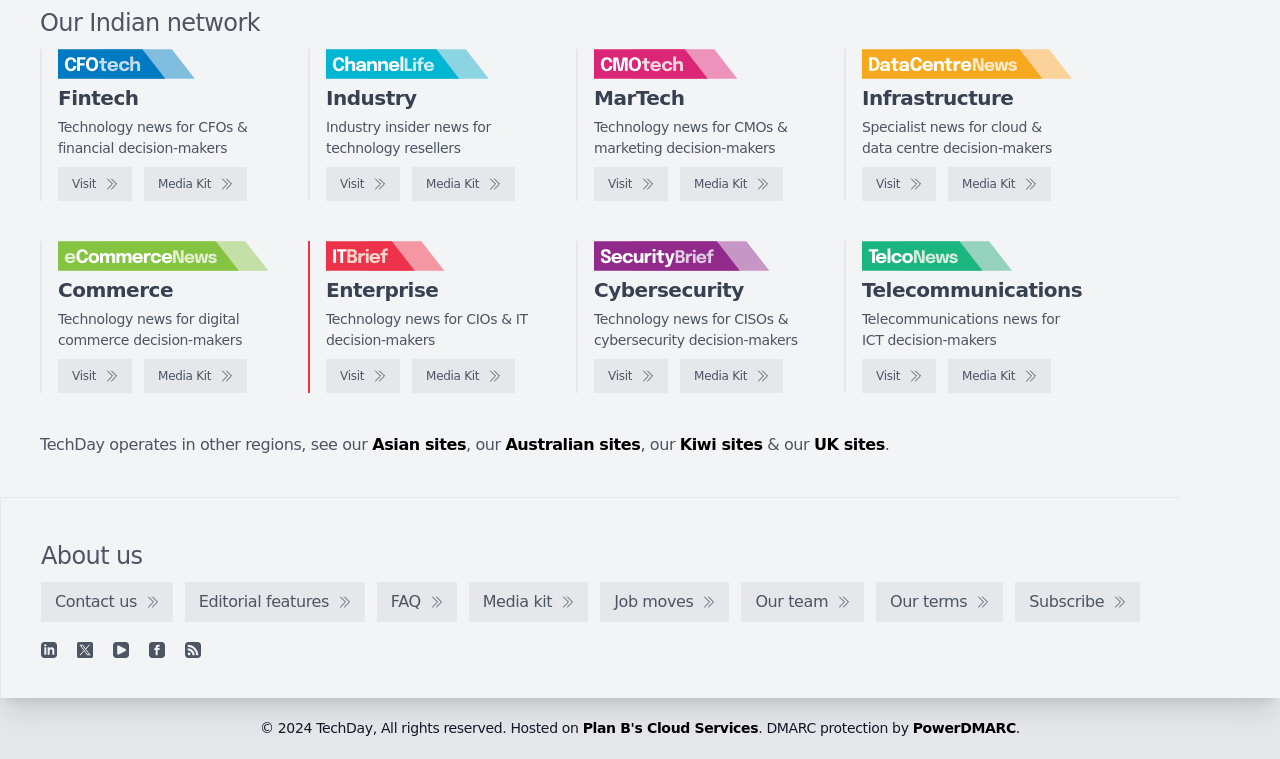Can you specify the bounding box coordinates of the area that needs to be clicked to fulfill the following instruction: "View Asian sites"?

[0.291, 0.574, 0.364, 0.599]